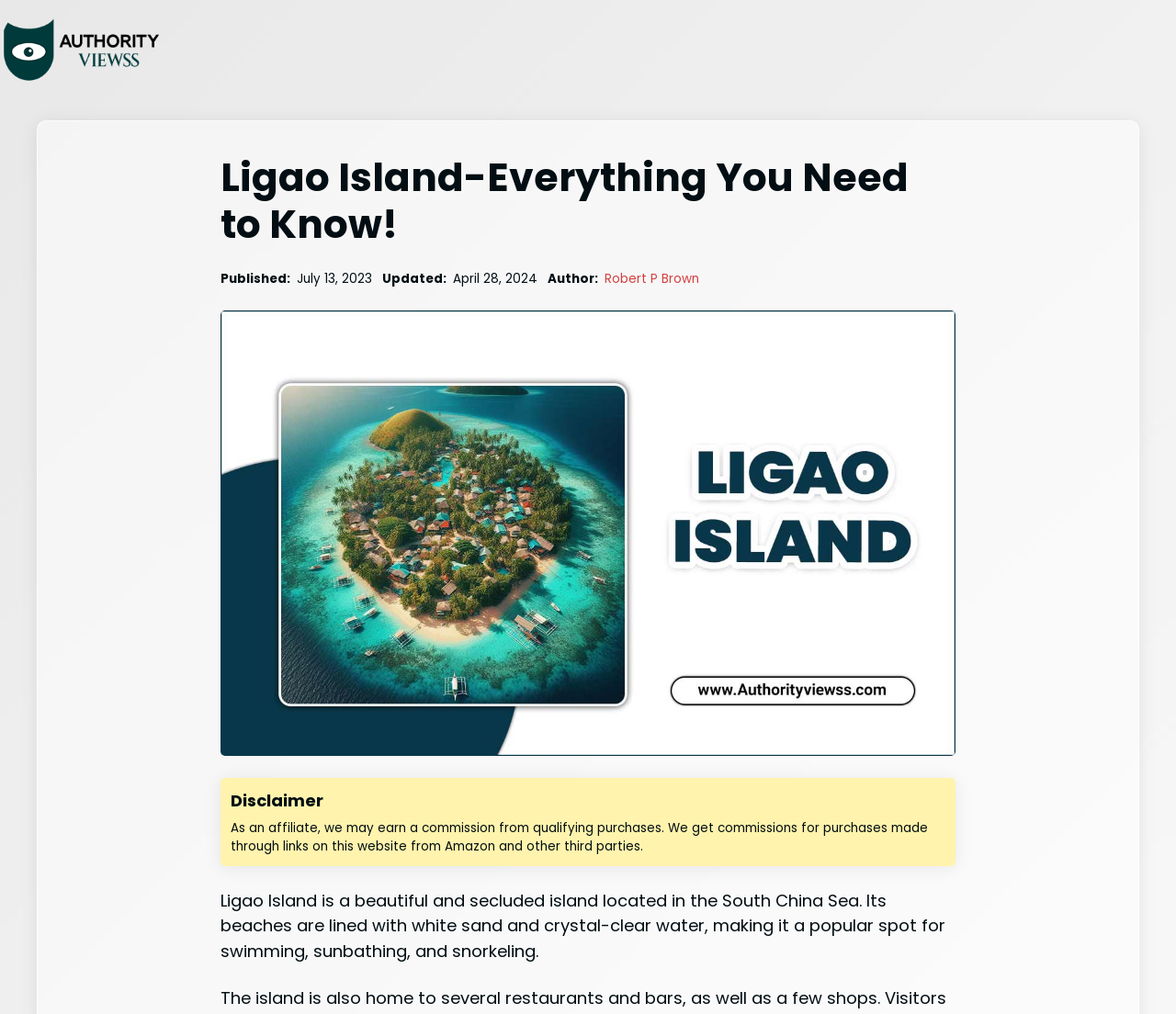Given the description: "alt="AuthorityViewss"", determine the bounding box coordinates of the UI element. The coordinates should be formatted as four float numbers between 0 and 1, [left, top, right, bottom].

[0.0, 0.0, 0.139, 0.097]